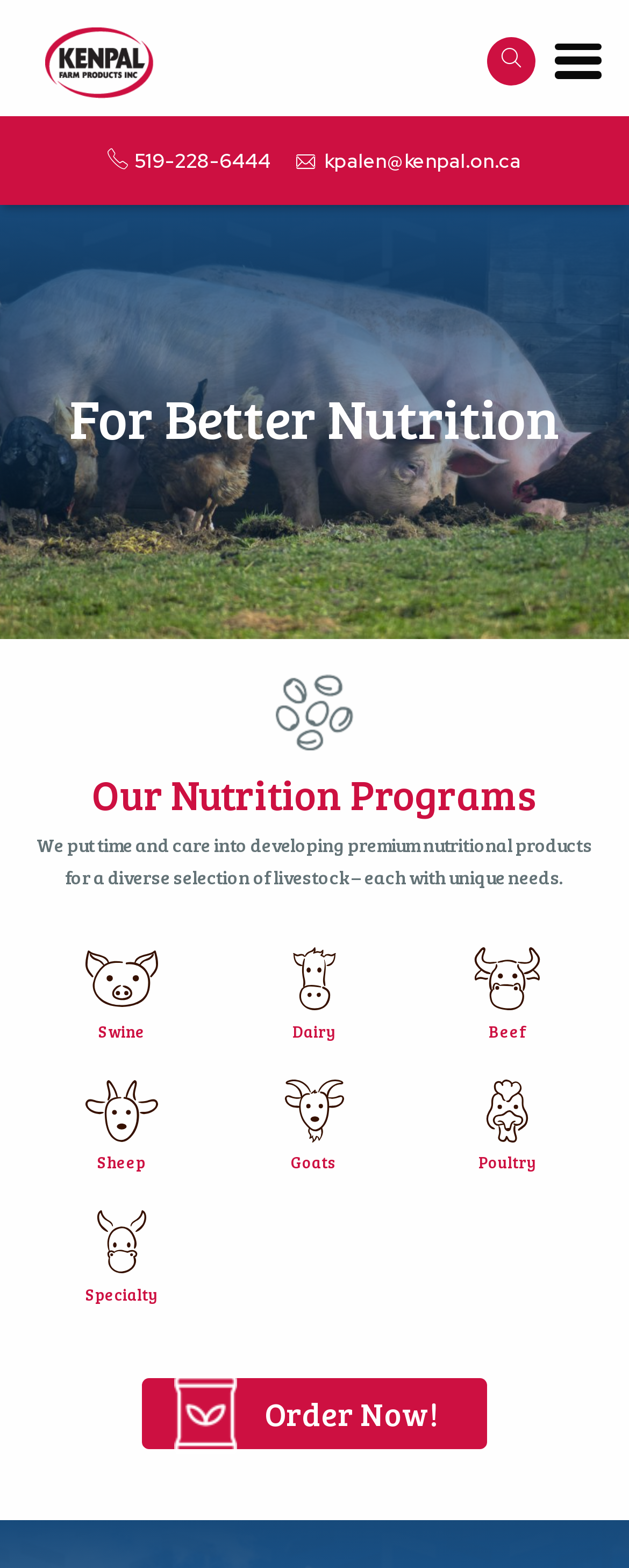What is the tone of the website's content?
Refer to the screenshot and answer in one word or phrase.

Professional